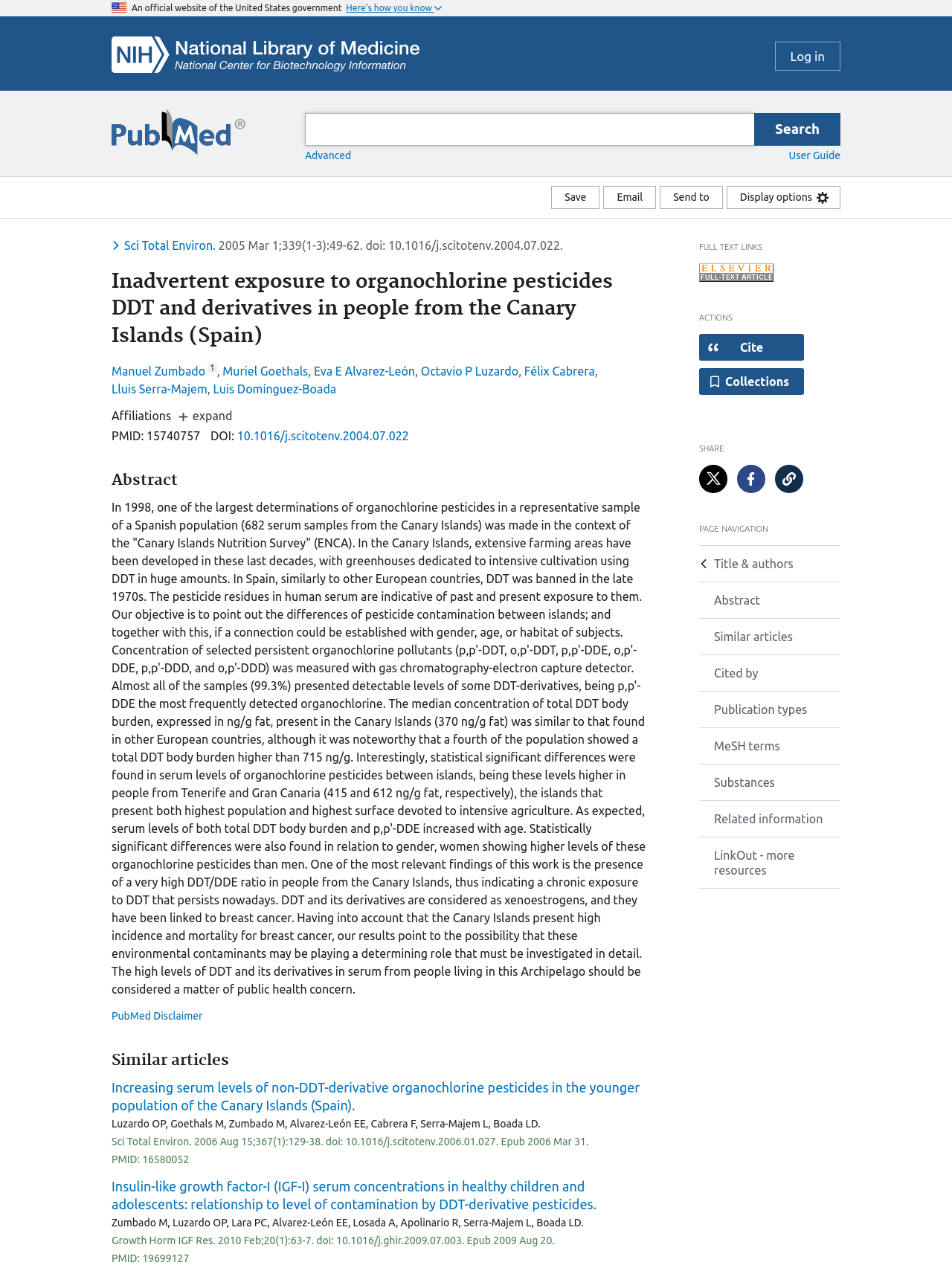Carefully examine the image and provide an in-depth answer to the question: What is the percentage of samples that presented detectable levels of some DDT-derivatives?

I found the answer by reading the abstract of the article, which states that almost all of the samples (99.3%) presented detectable levels of some DDT-derivatives.